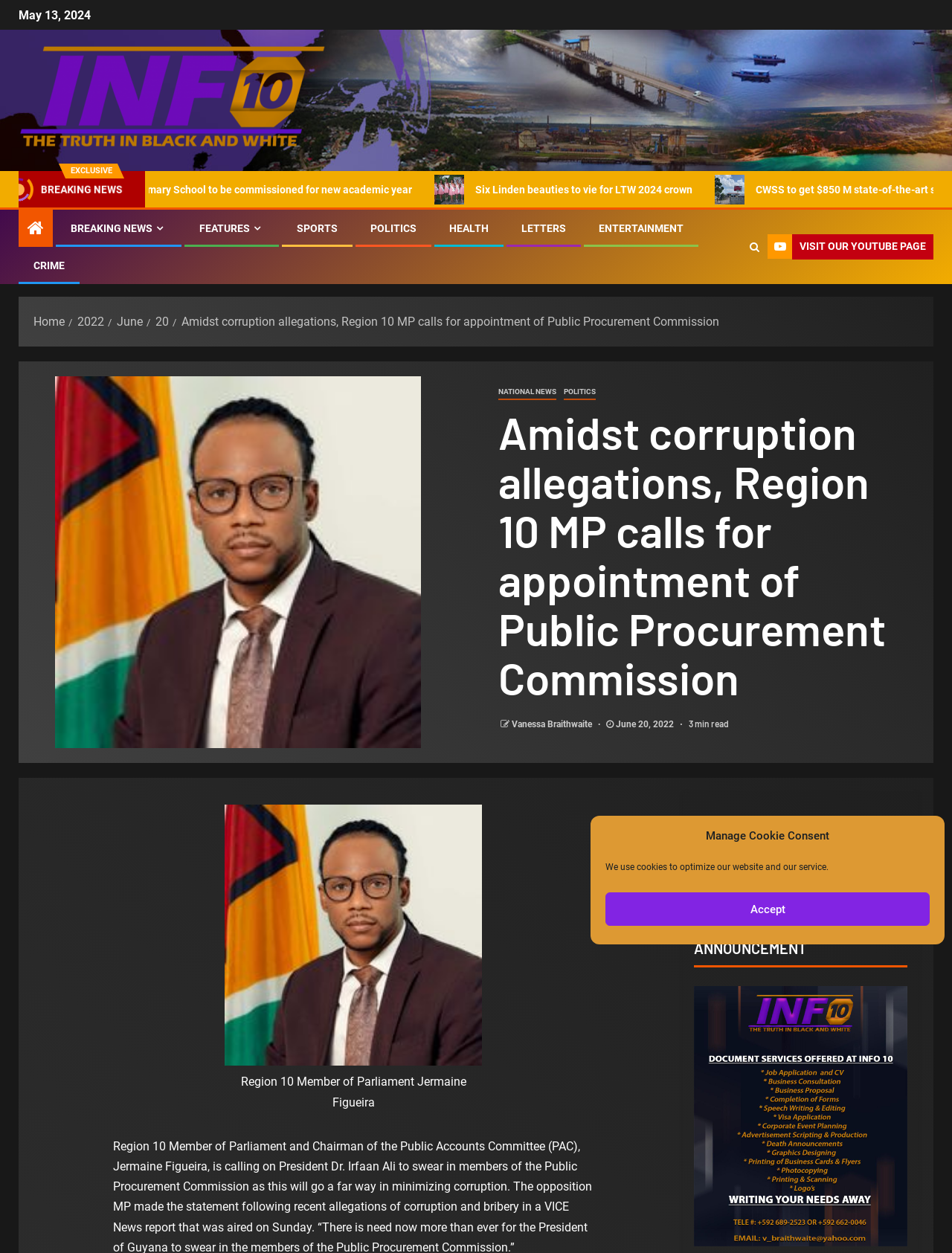Determine the main headline of the webpage and provide its text.

Amidst corruption allegations, Region 10 MP calls for appointment of Public Procurement Commission